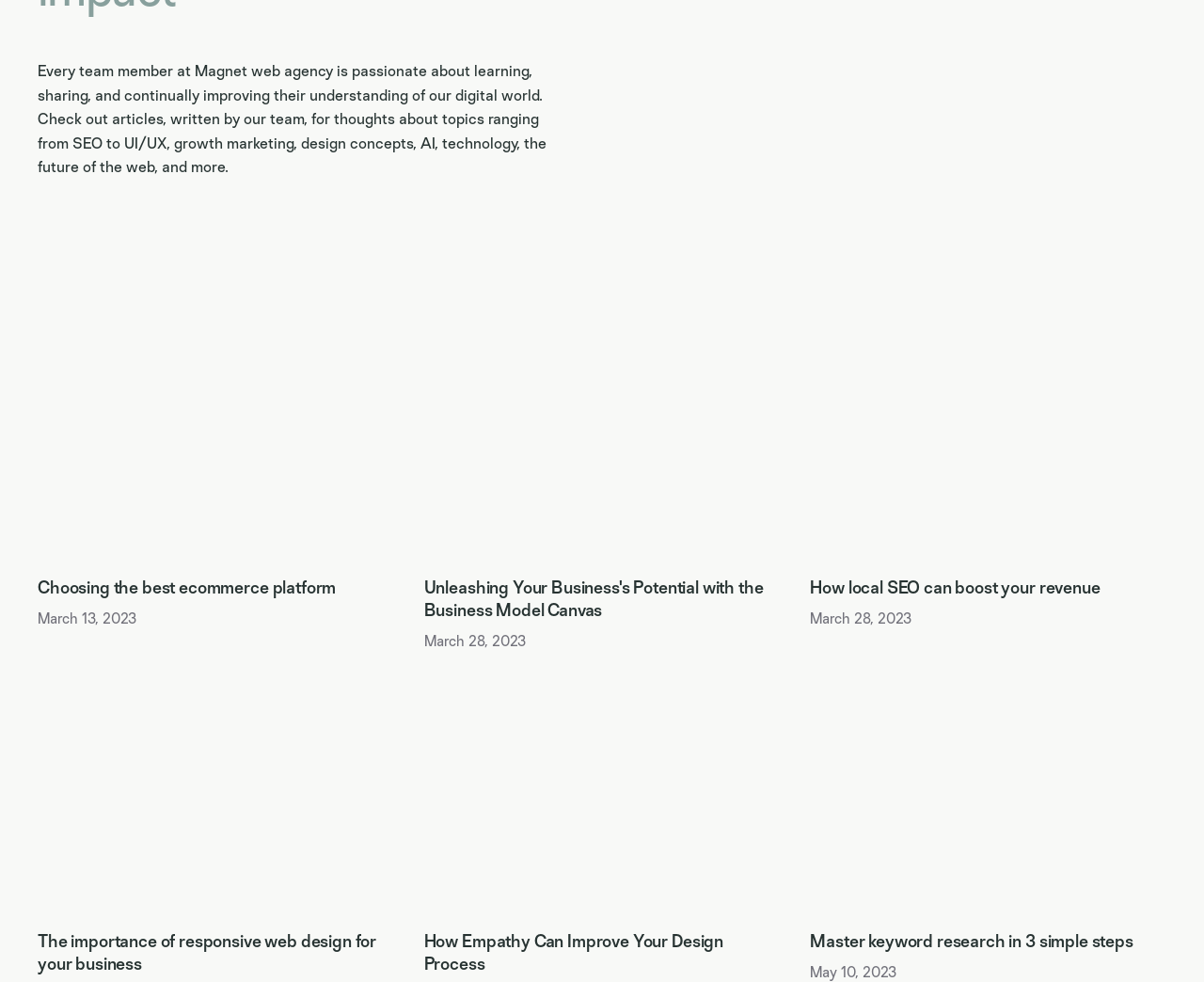What is the title of the article with the image at coordinates [0.352, 0.343, 0.648, 0.573]?
Using the image as a reference, deliver a detailed and thorough answer to the question.

I found the image at coordinates [0.352, 0.343, 0.648, 0.573] and the corresponding article title is 'Master Your Business with the Business Model Canvas | Magnet'.